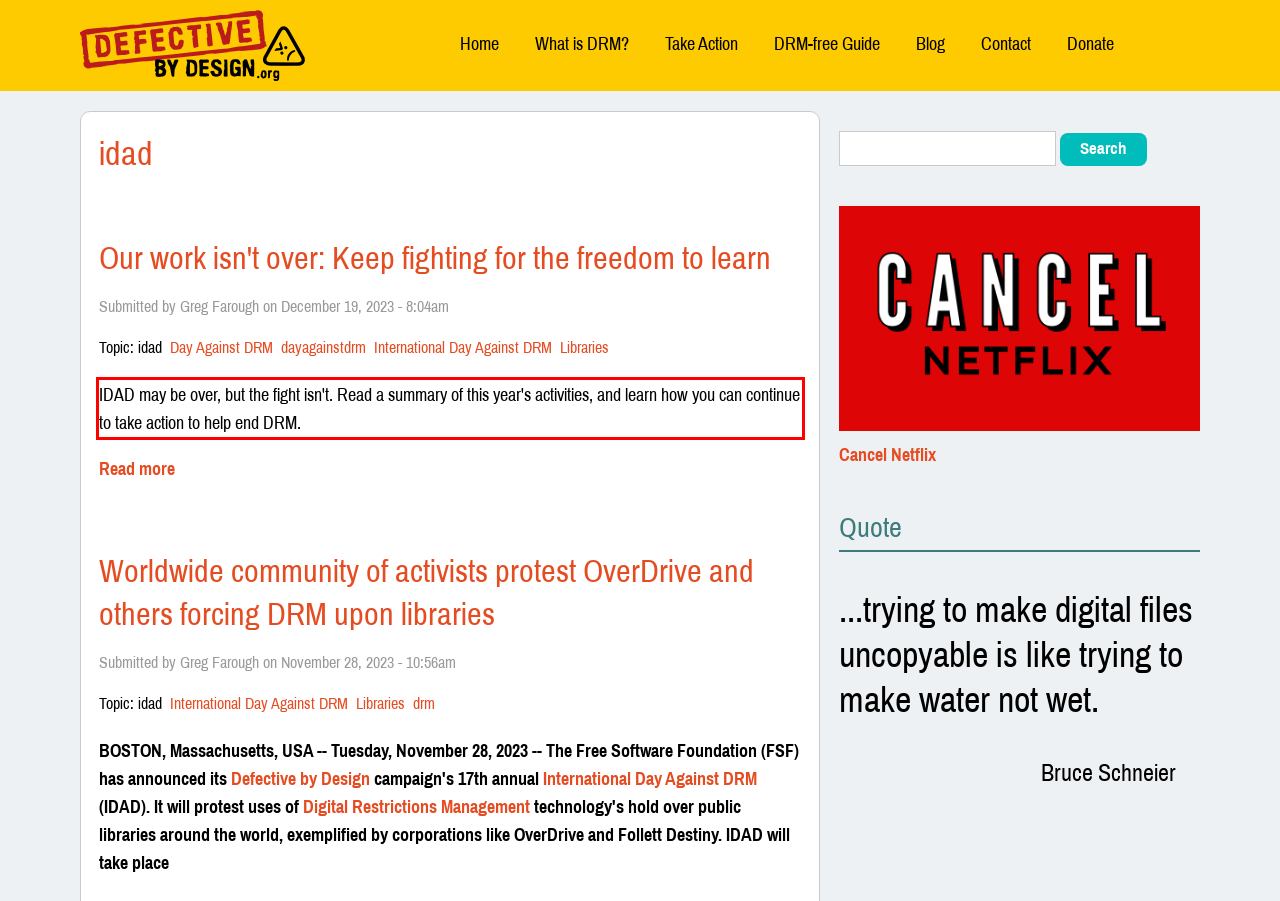Within the screenshot of a webpage, identify the red bounding box and perform OCR to capture the text content it contains.

IDAD may be over, but the fight isn't. Read a summary of this year's activities, and learn how you can continue to take action to help end DRM.